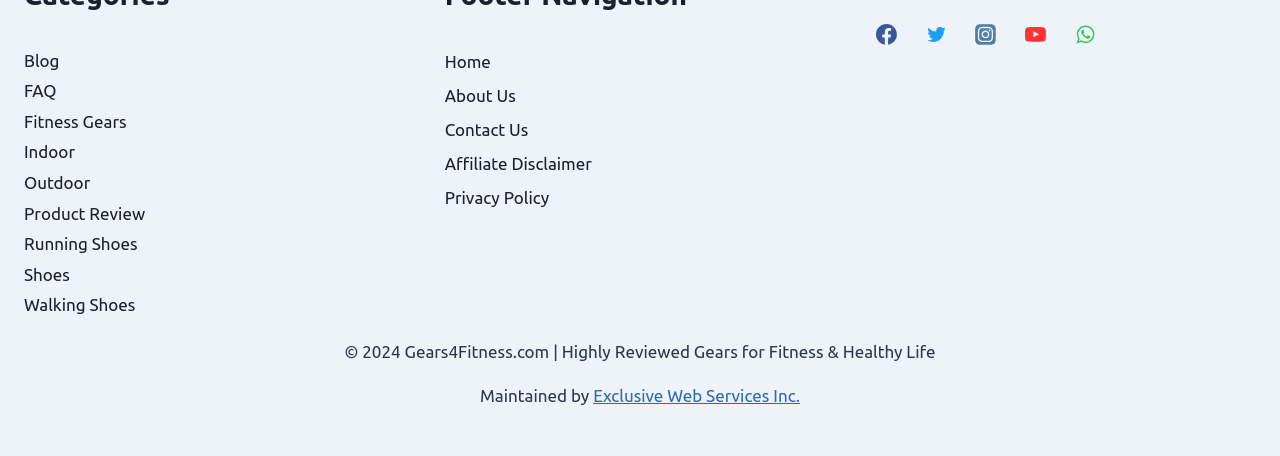Identify the bounding box coordinates of the clickable section necessary to follow the following instruction: "follow on Facebook". The coordinates should be presented as four float numbers from 0 to 1, i.e., [left, top, right, bottom].

[0.676, 0.03, 0.709, 0.122]